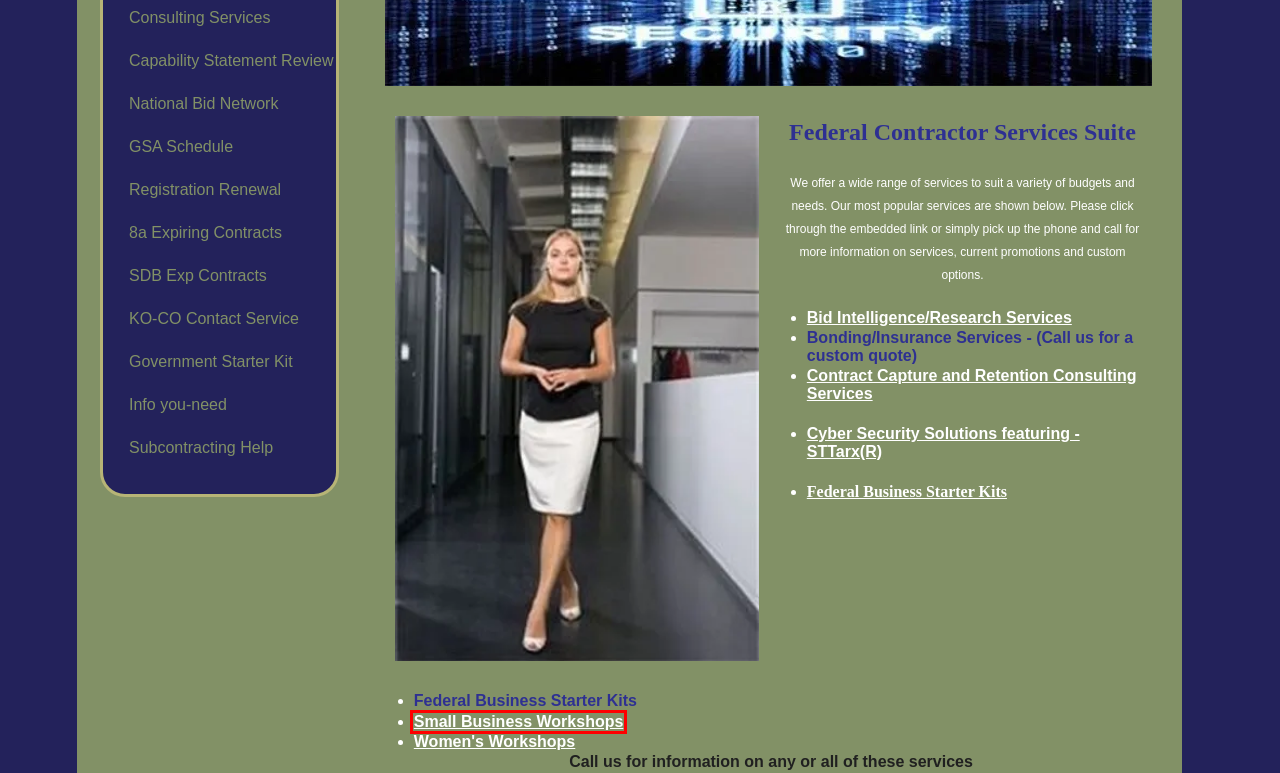Review the screenshot of a webpage which includes a red bounding box around an element. Select the description that best fits the new webpage once the element in the bounding box is clicked. Here are the candidates:
A. SDB Exp Contracts
B. Small Business Workshop
C. Cyber Security Inquiry
D. 8a Expiring Contracts
E. KO-CO Contact Service
F. Texas Workshop
G. Women's Workshop
H. Government Starter Kit

B